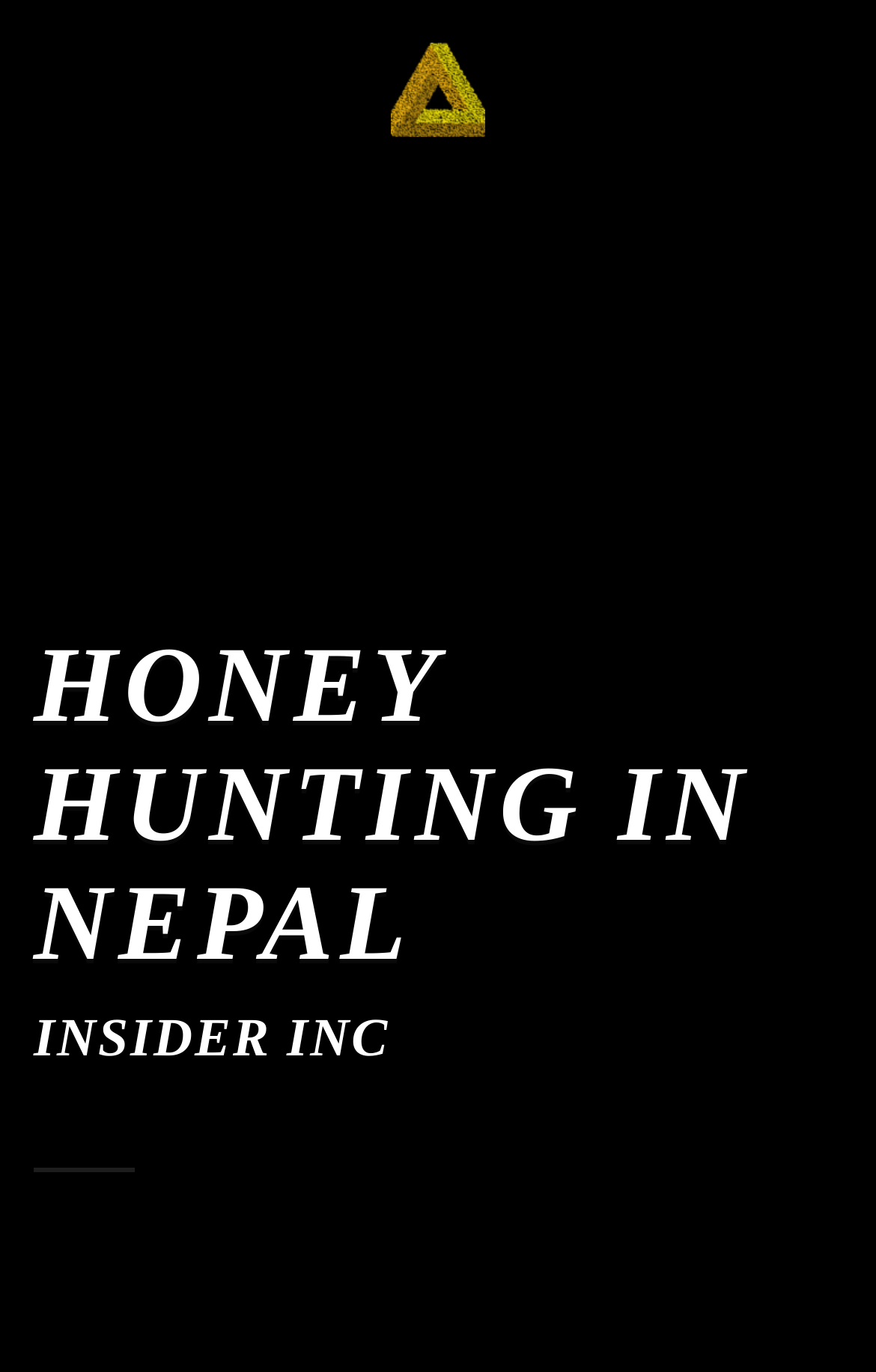How many images are at the bottom of the page?
Identify the answer in the screenshot and reply with a single word or phrase.

3